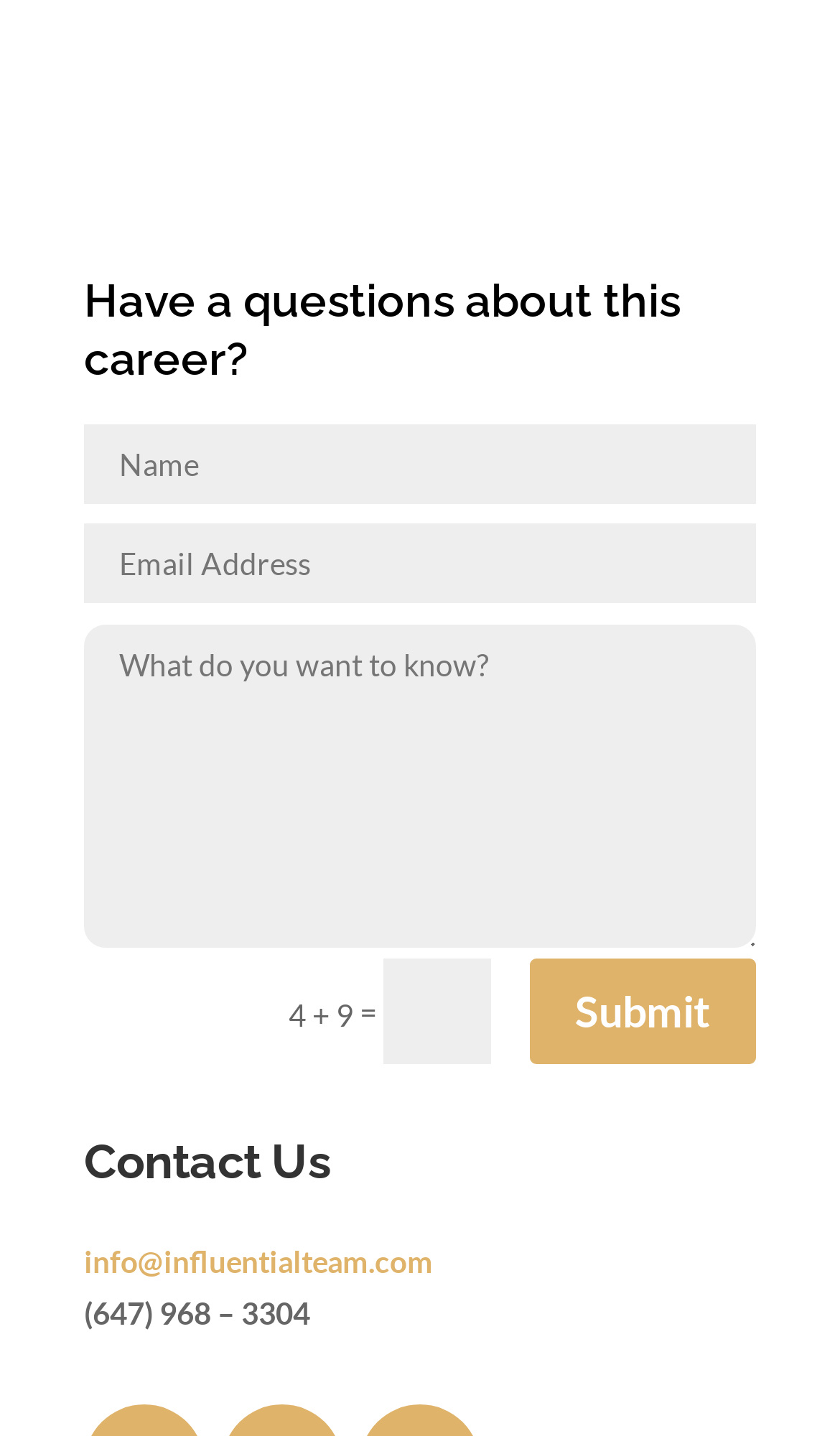How can I contact the team? Analyze the screenshot and reply with just one word or a short phrase.

Via email or phone